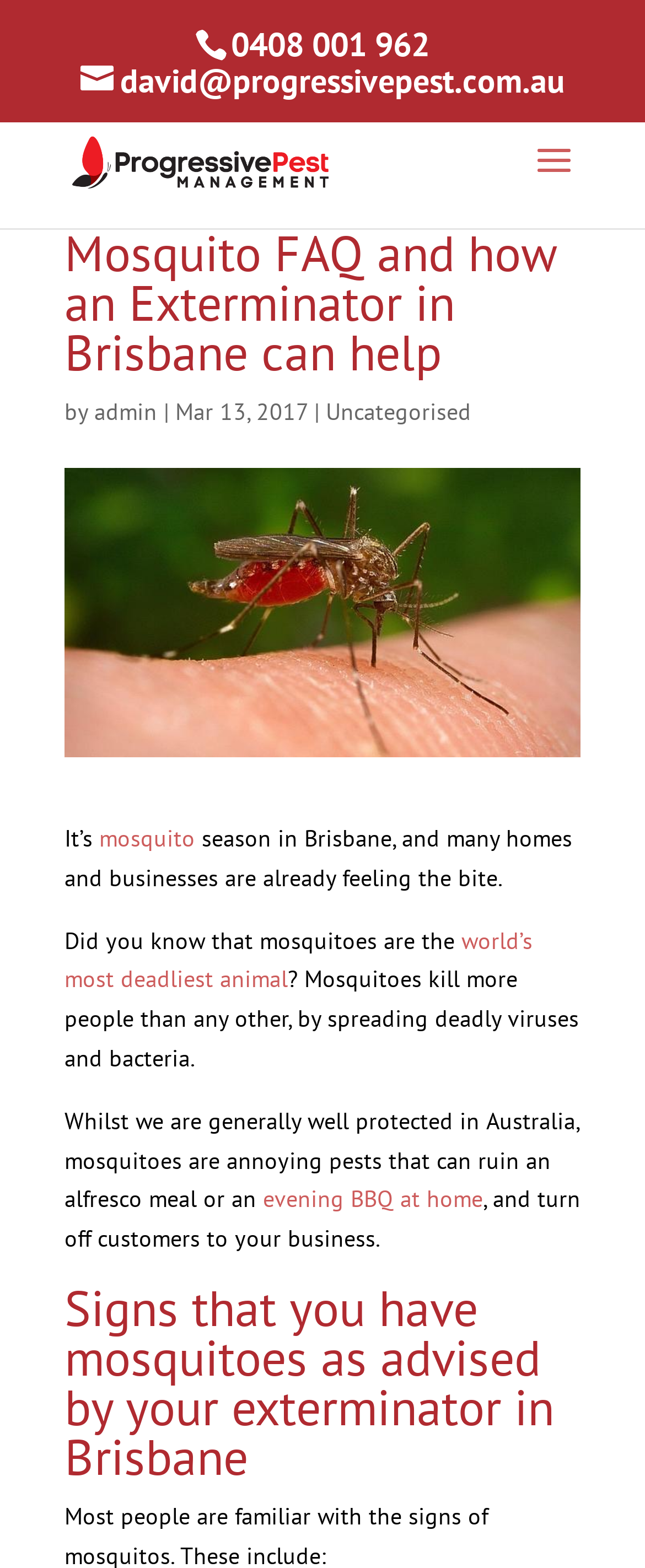Using the provided element description: "mosquito", determine the bounding box coordinates of the corresponding UI element in the screenshot.

[0.154, 0.525, 0.303, 0.544]